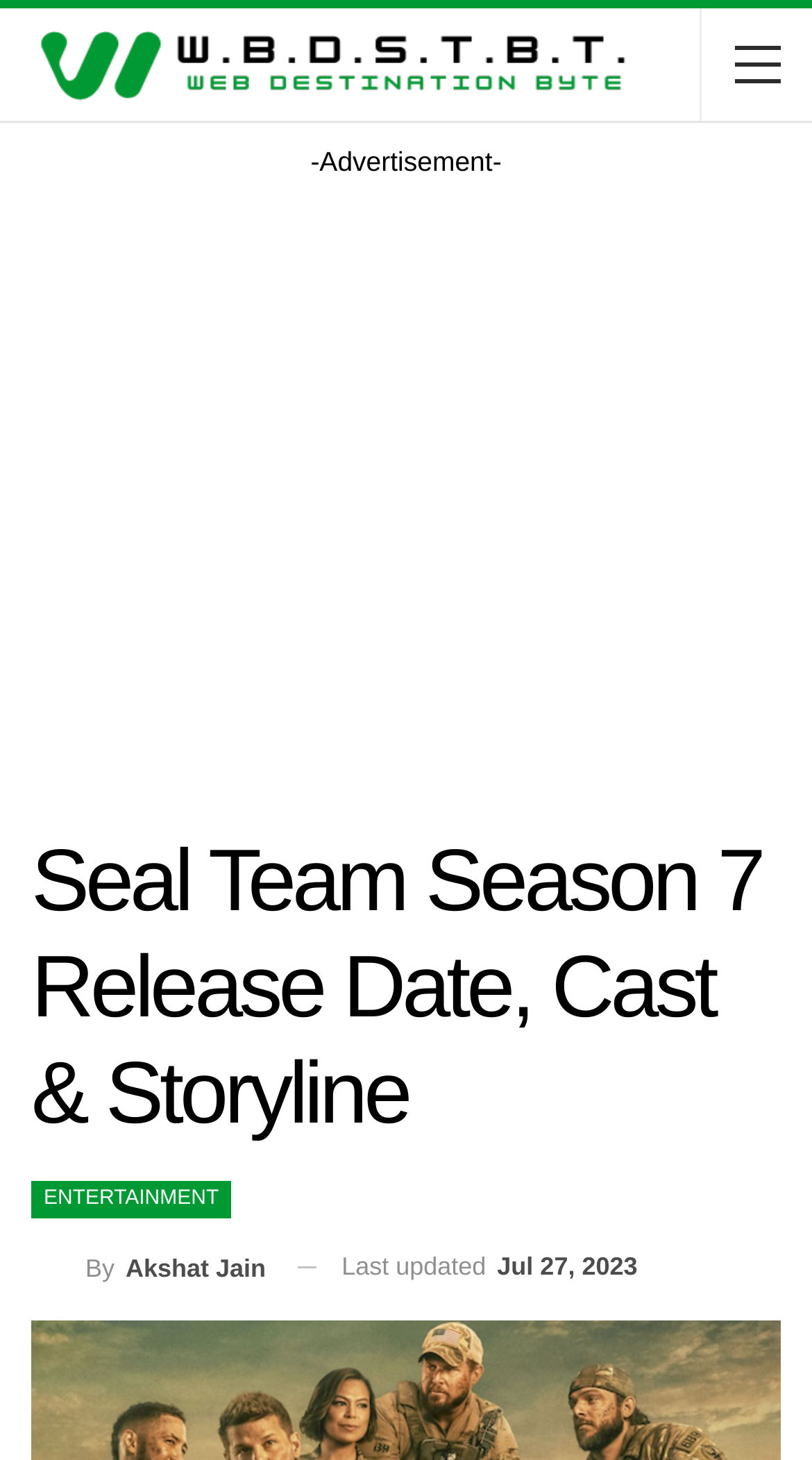When was this article last updated?
Answer the question using a single word or phrase, according to the image.

Jul 27, 2023